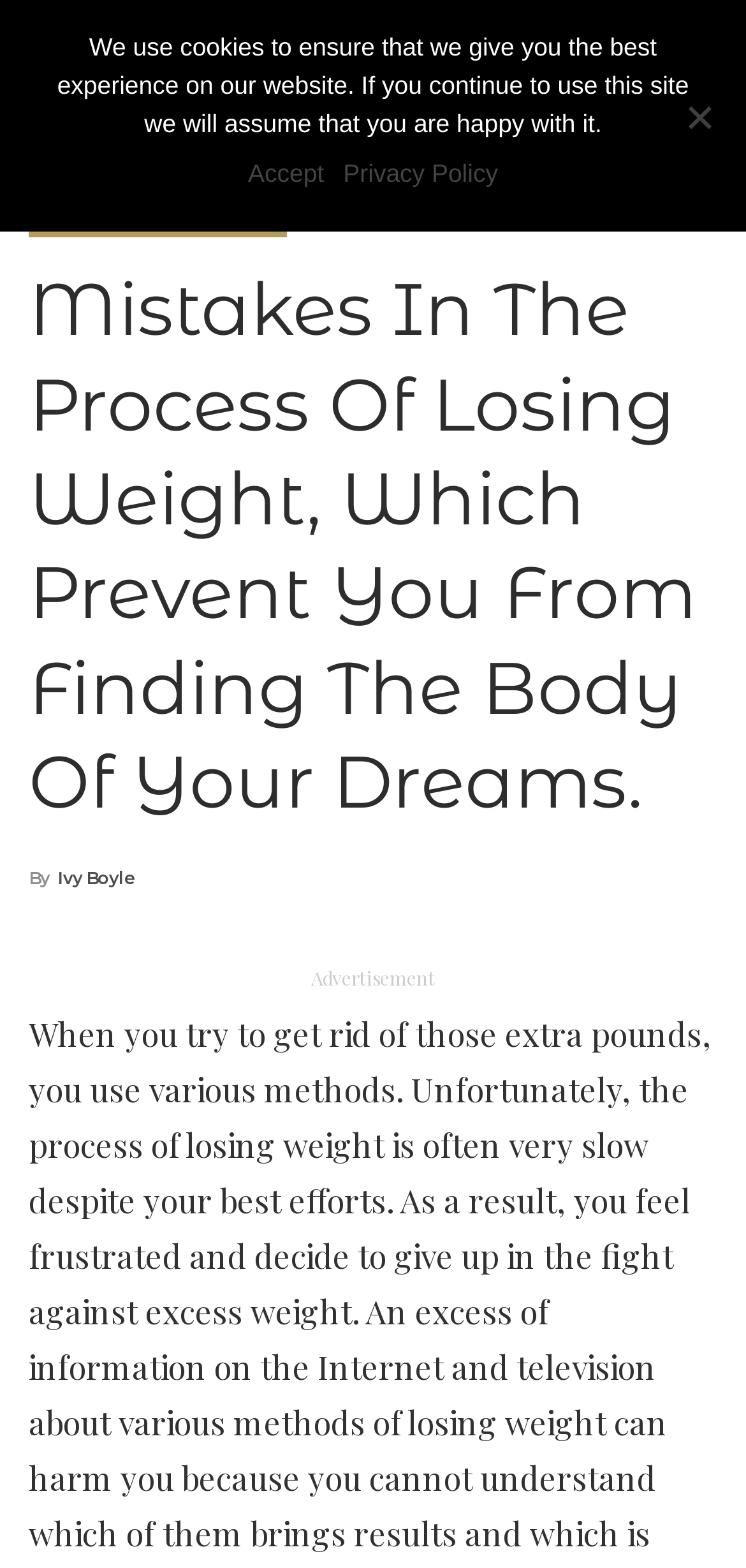Determine the bounding box for the described HTML element: "aria-label="Open menu"". Ensure the coordinates are four float numbers between 0 and 1 in the format [left, top, right, bottom].

None